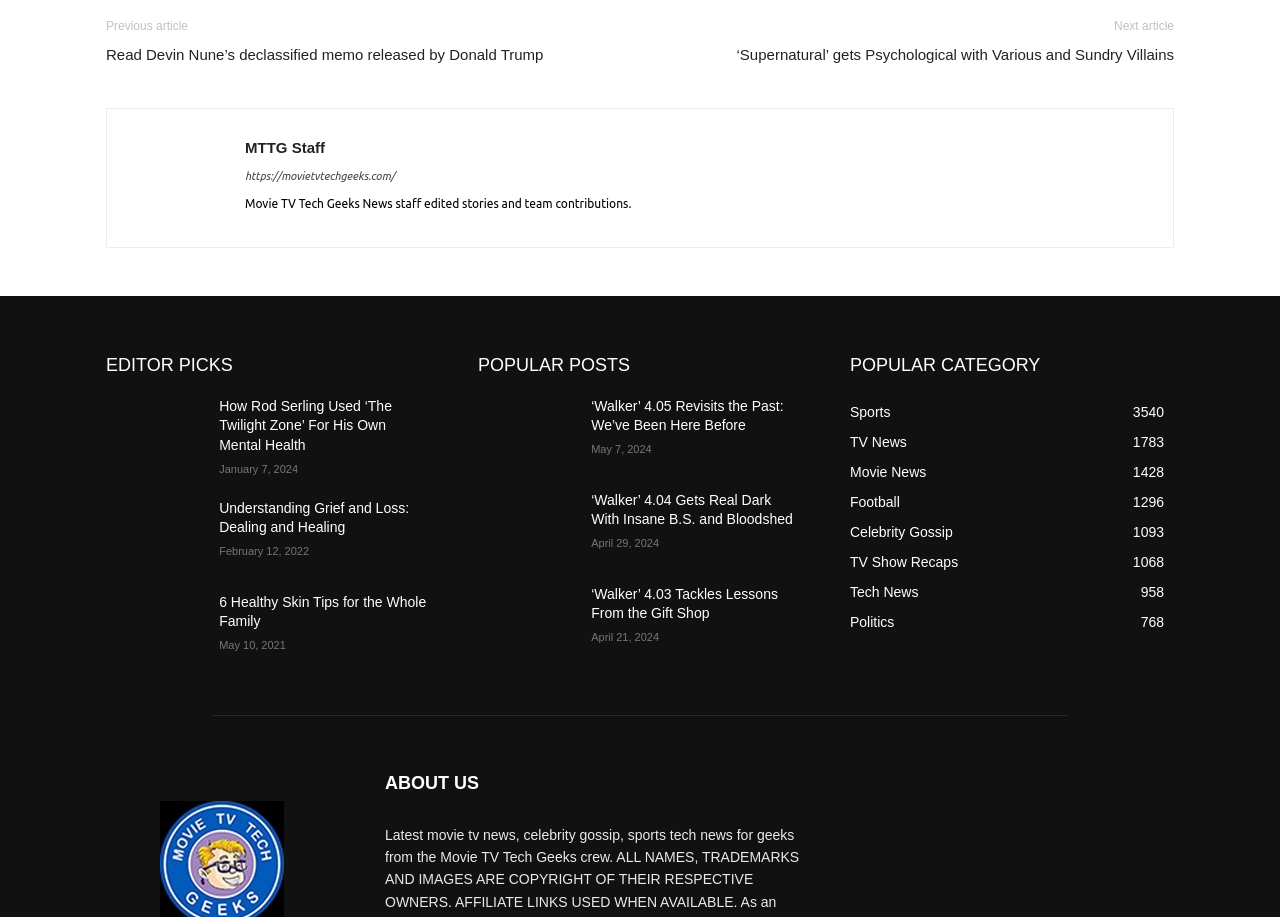What is the name of the website?
Refer to the screenshot and answer in one word or phrase.

Movie TV Tech Geeks